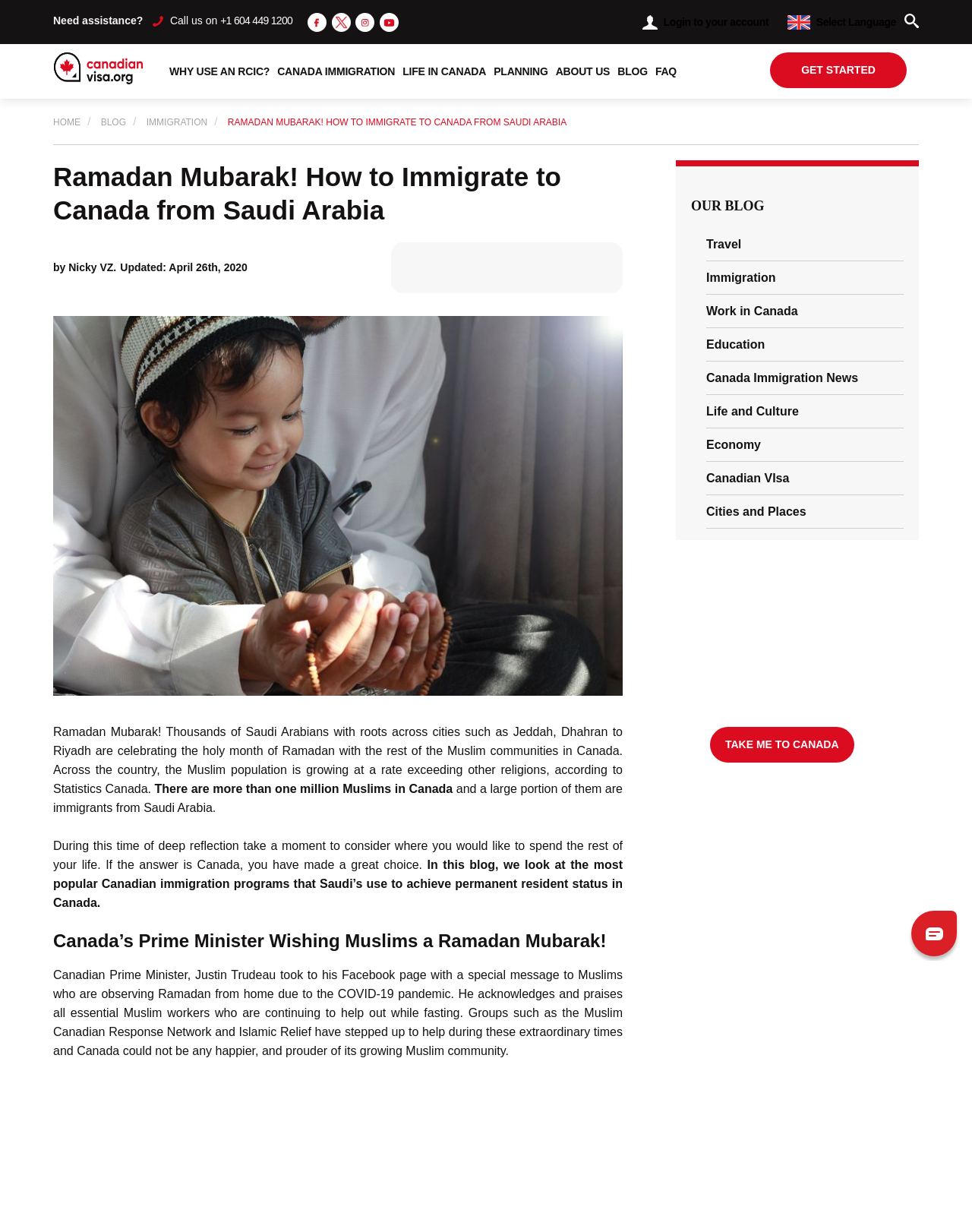Please specify the bounding box coordinates of the clickable region necessary for completing the following instruction: "Go to Introduction". The coordinates must consist of four float numbers between 0 and 1, i.e., [left, top, right, bottom].

None